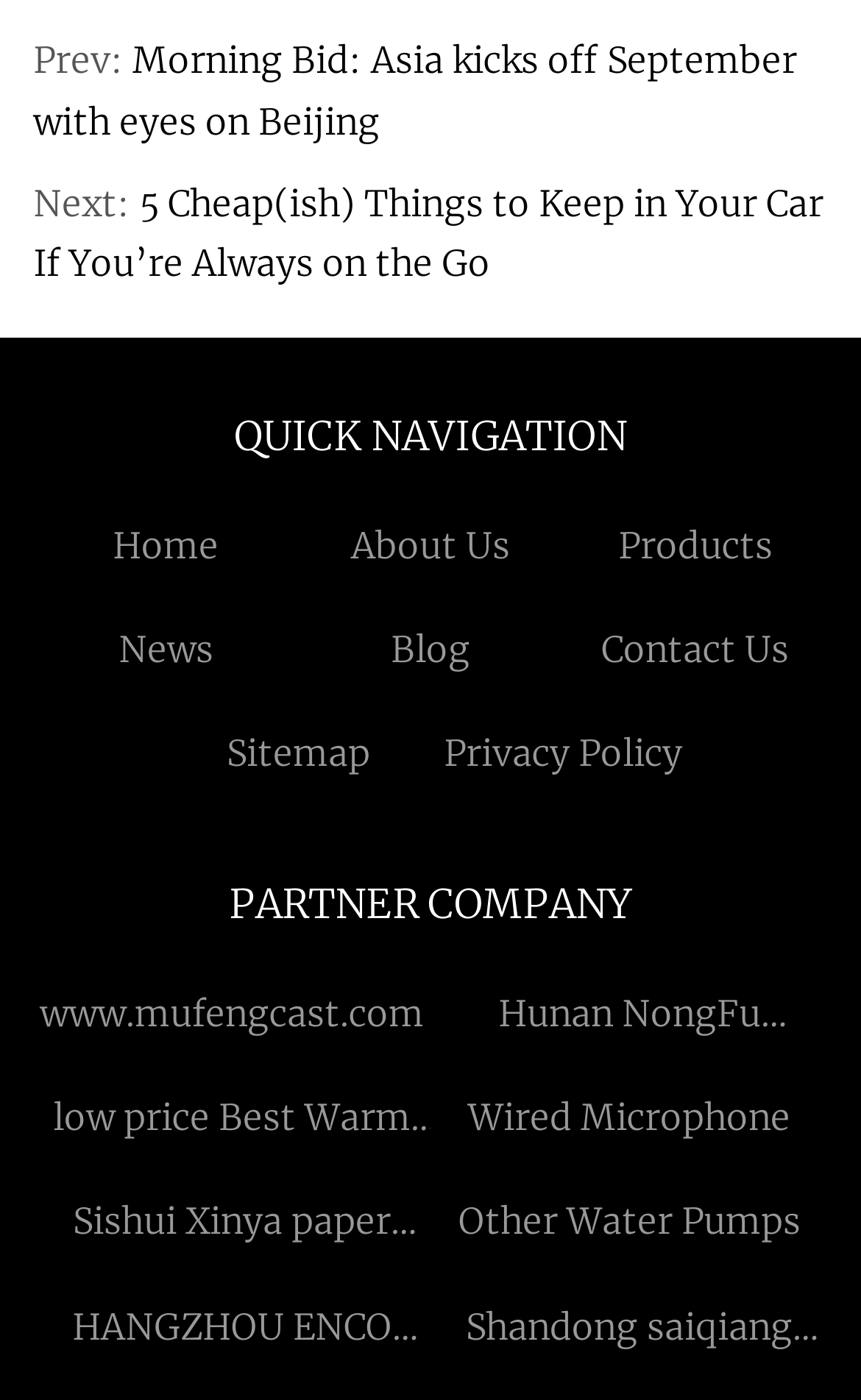Give a one-word or short phrase answer to the question: 
What is the last partner company listed?

Sishui Xinya paper plastic Co., Ltd